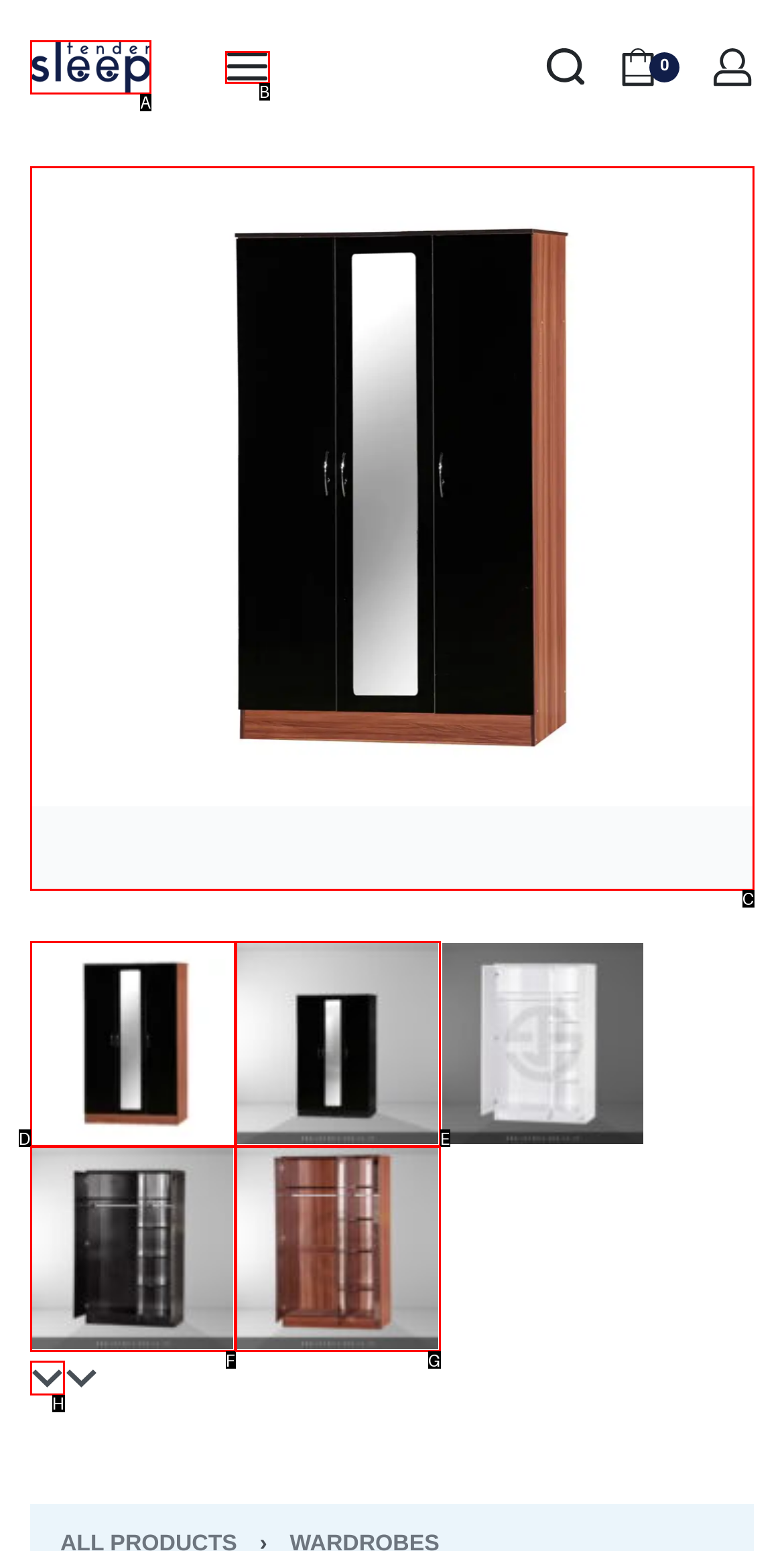Based on the description: aria-label="OPEN GALLERY", identify the matching HTML element. Reply with the letter of the correct option directly.

C